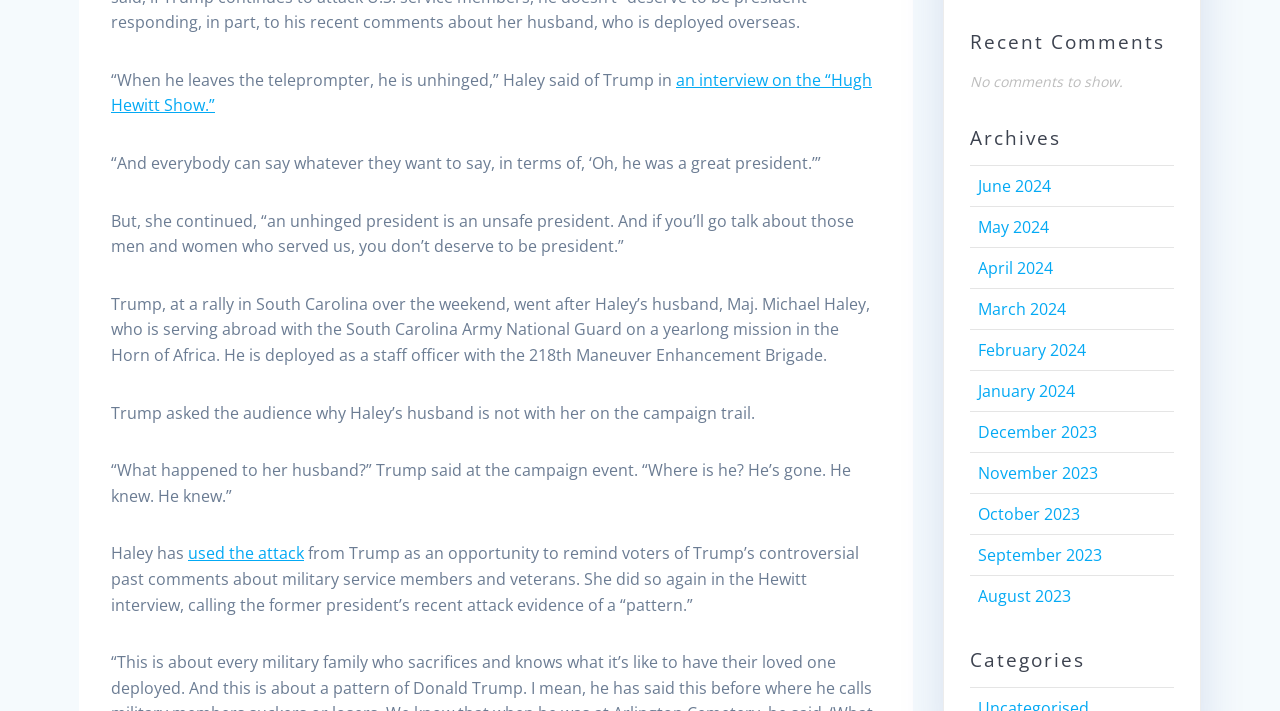What is the purpose of Nikki Haley's response to Trump's attack?
Please respond to the question with a detailed and thorough explanation.

Nikki Haley used Trump's attack as an opportunity to remind voters of Trump's controversial past comments about military service members and veterans, calling the former president's recent attack evidence of a 'pattern'.